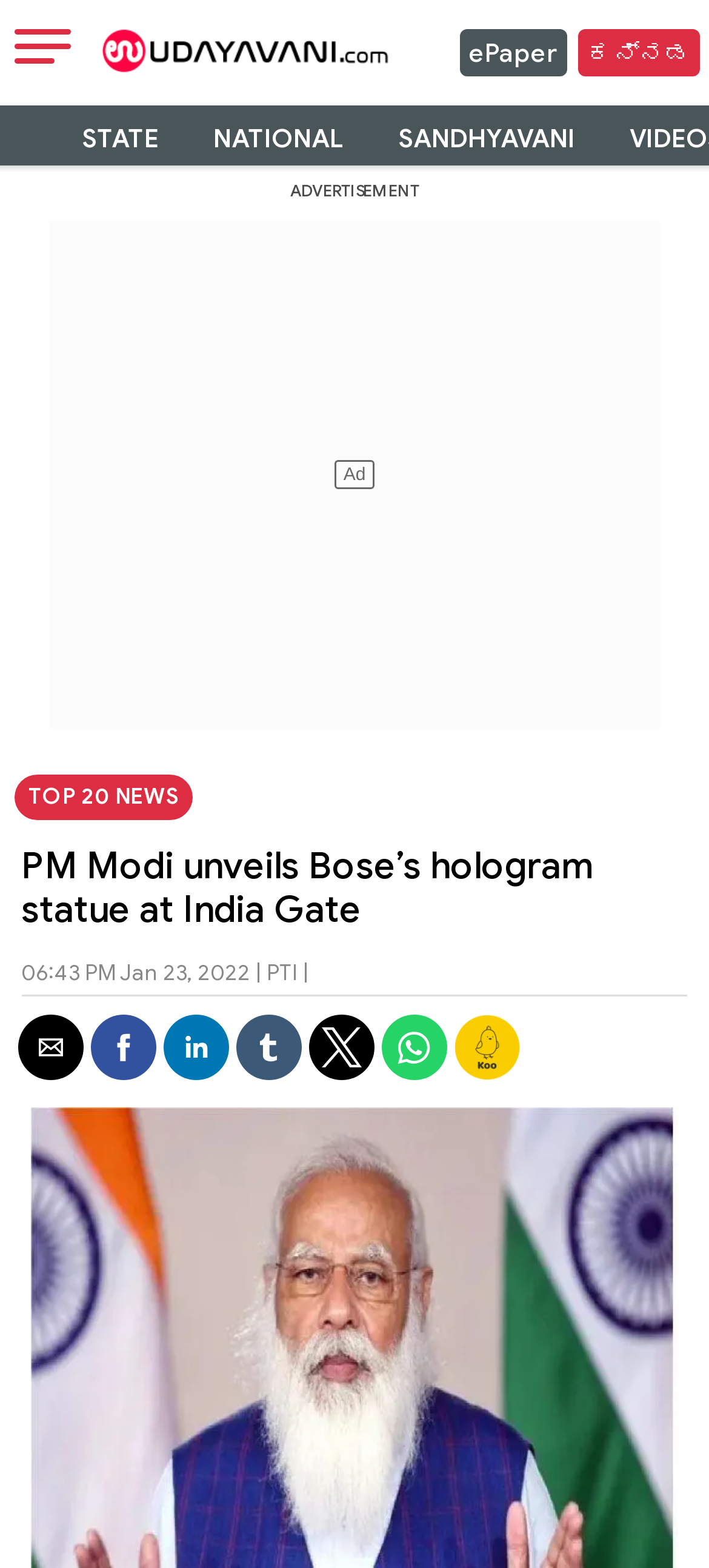Determine the bounding box coordinates for the HTML element described here: "parent_node: ಕನ್ನಡ".

[0.14, 0.002, 0.58, 0.07]